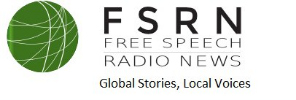What is the tagline of Free Speech Radio News?
Using the image, respond with a single word or phrase.

Global Stories, Local Voices